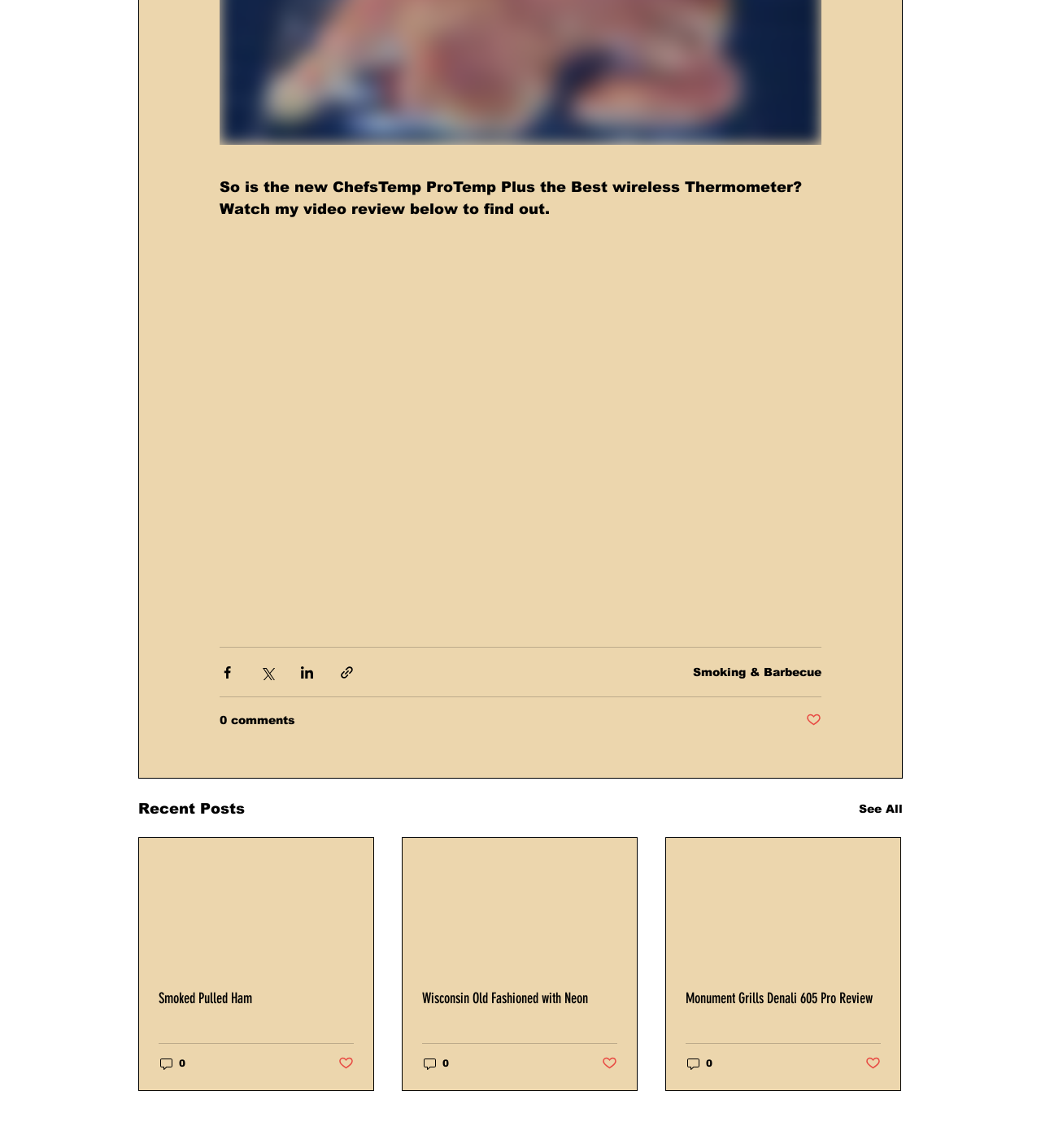Using the elements shown in the image, answer the question comprehensively: What is the topic of the video review?

The topic of the video review is mentioned in the StaticText element with the text 'So is the new ChefsTemp ProTemp Plus the Best wireless Thermometer? Watch my video review below to find out.'